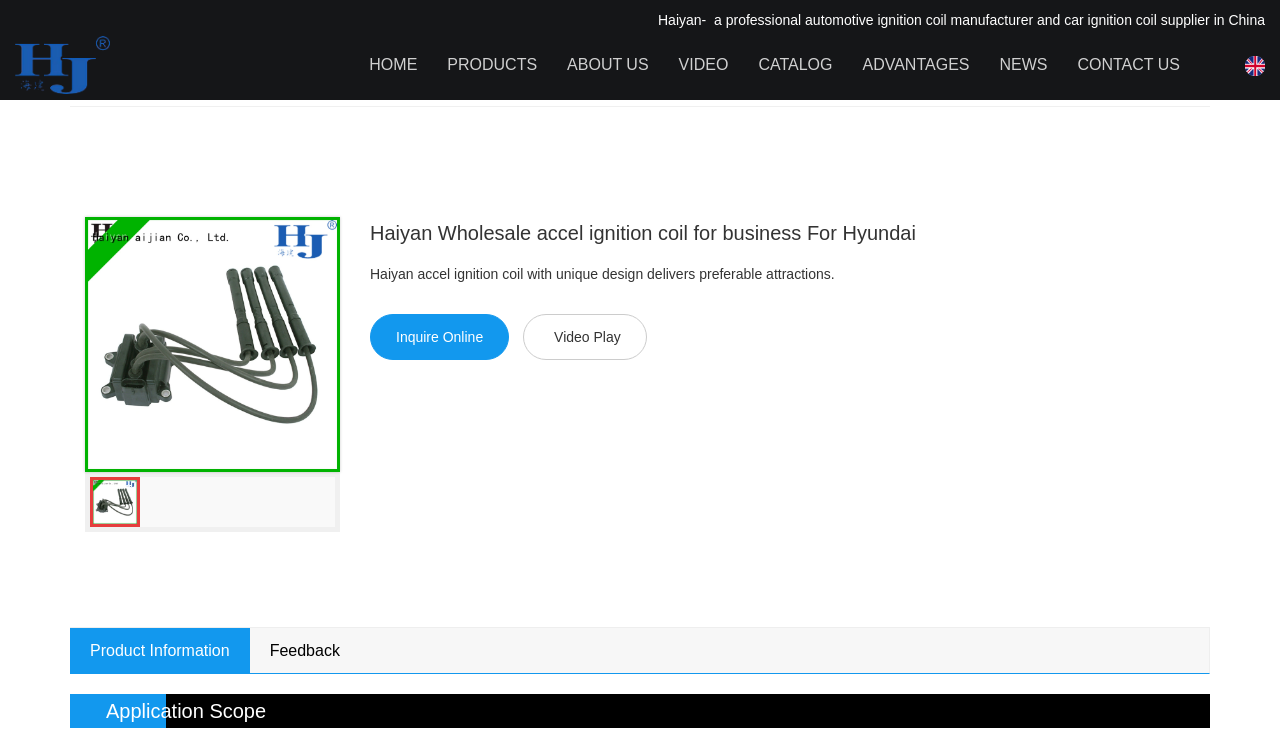How many categories are listed in the top navigation menu?
Give a single word or phrase answer based on the content of the image.

9